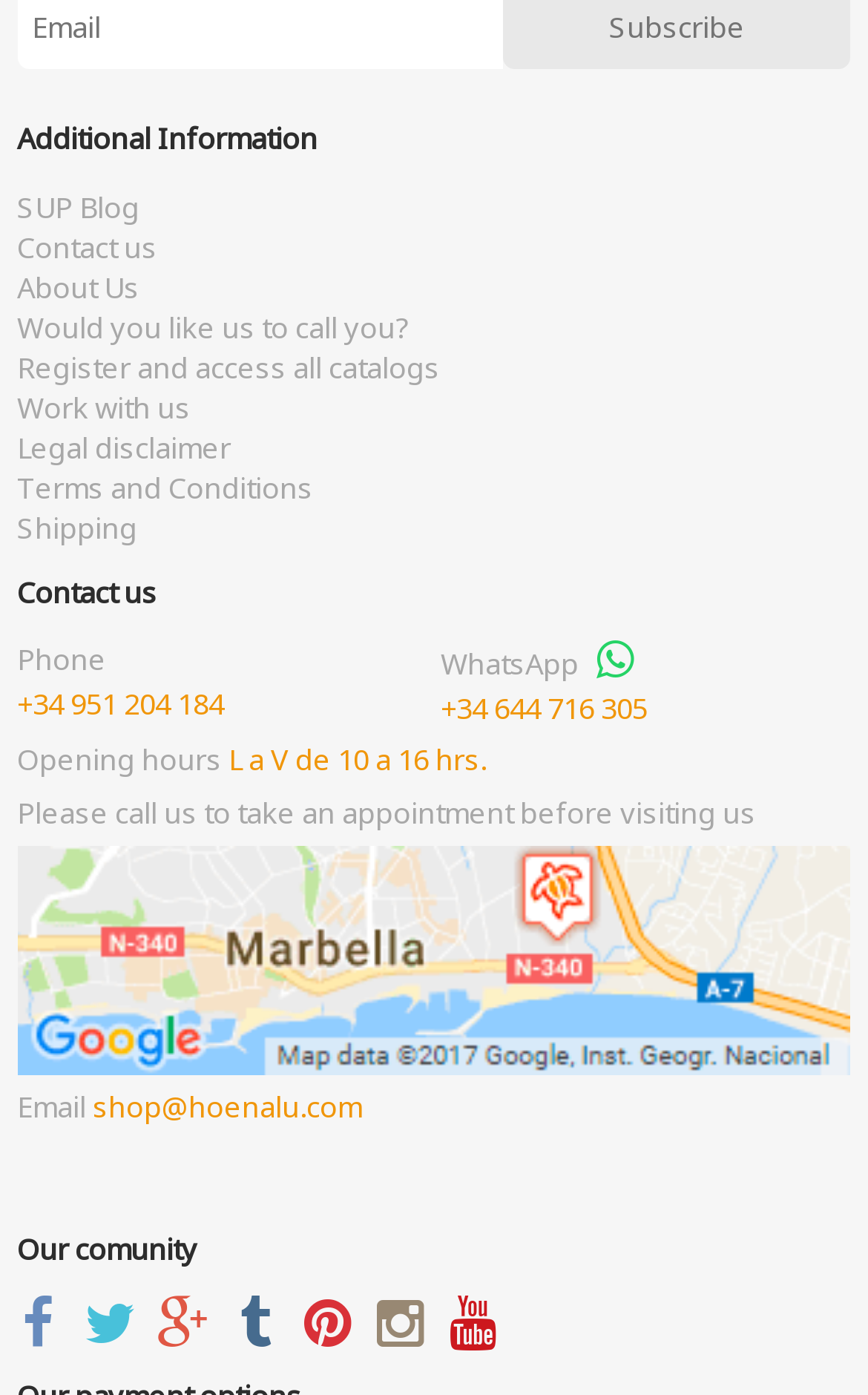Find the bounding box coordinates of the element I should click to carry out the following instruction: "Get directions to HoeNalu".

[0.02, 0.607, 0.98, 0.771]